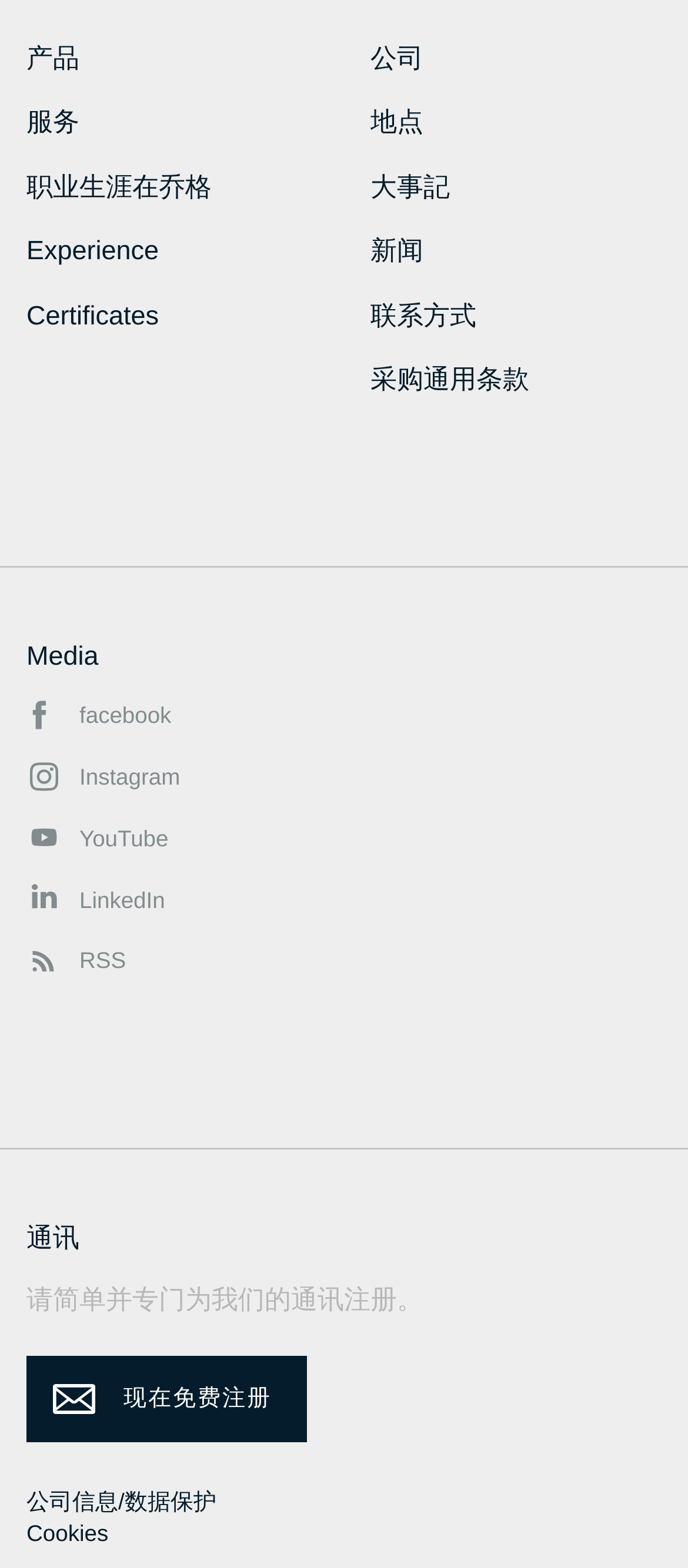What is the text above the '现在免费注册' button?
Give a thorough and detailed response to the question.

I found the text '请简单并专门为我们的通讯注册。' above the '现在免费注册' button, which is a call-to-action to register for communication.